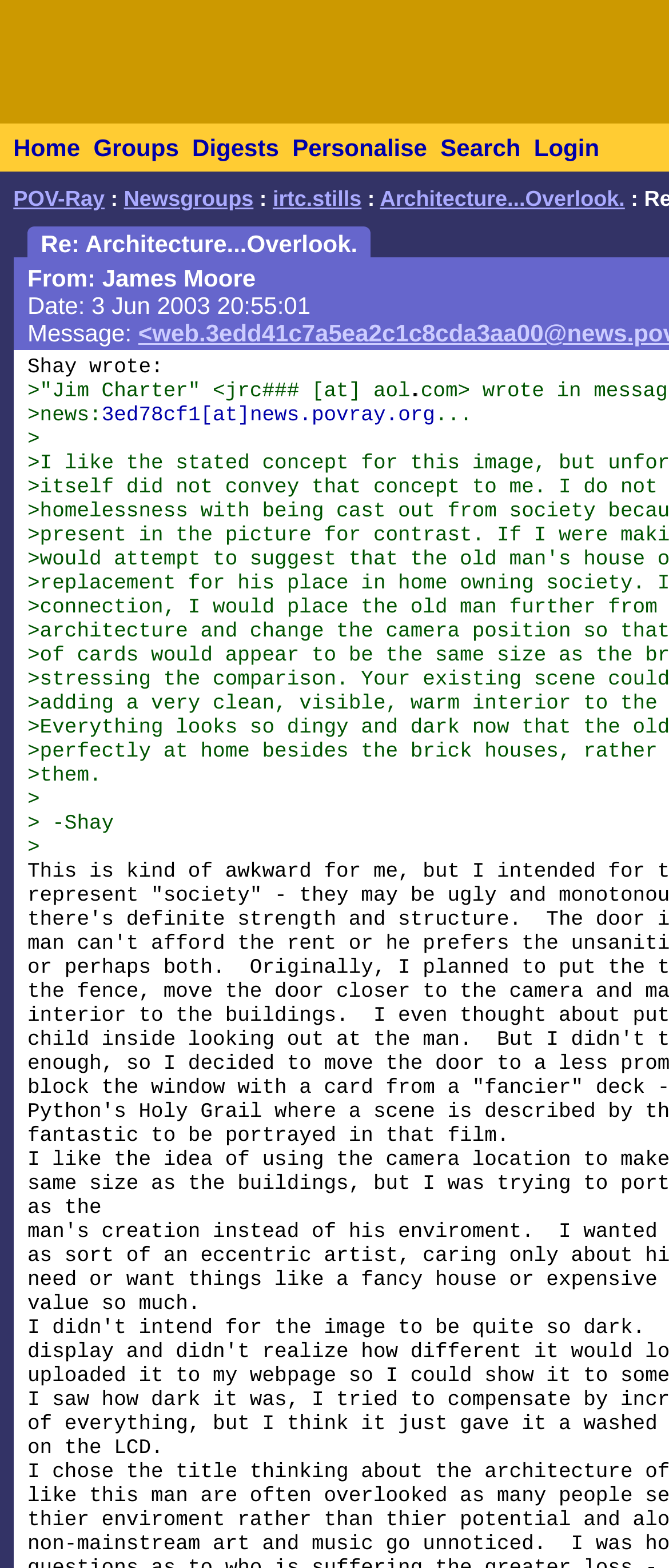Locate the bounding box coordinates of the segment that needs to be clicked to meet this instruction: "Reply to Shay's post".

[0.152, 0.257, 0.65, 0.273]